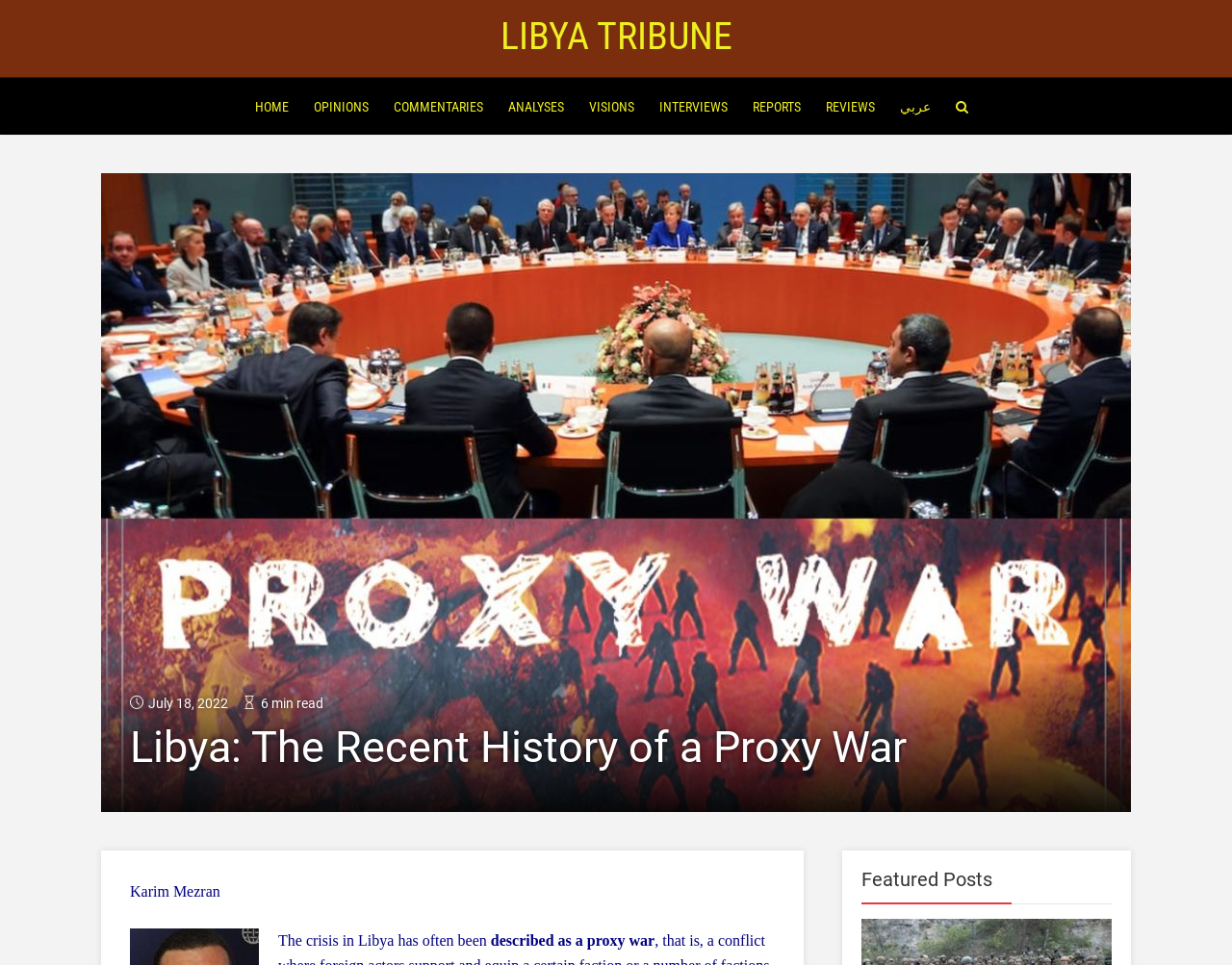Identify the bounding box coordinates of the region that should be clicked to execute the following instruction: "view commentaries".

[0.317, 0.081, 0.394, 0.141]